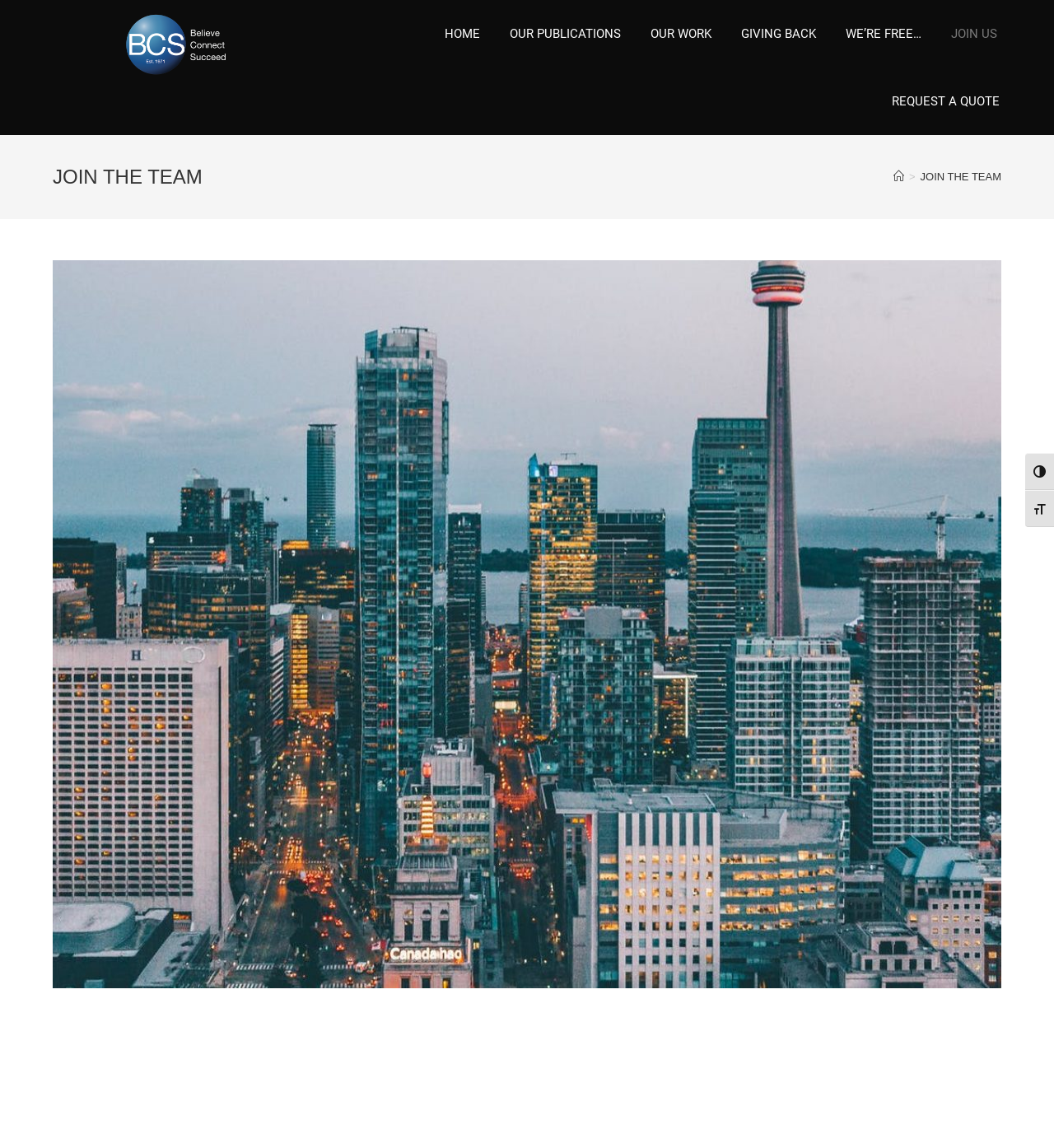Find the bounding box coordinates for the HTML element specified by: "GIVING BACK".

[0.691, 0.0, 0.786, 0.059]